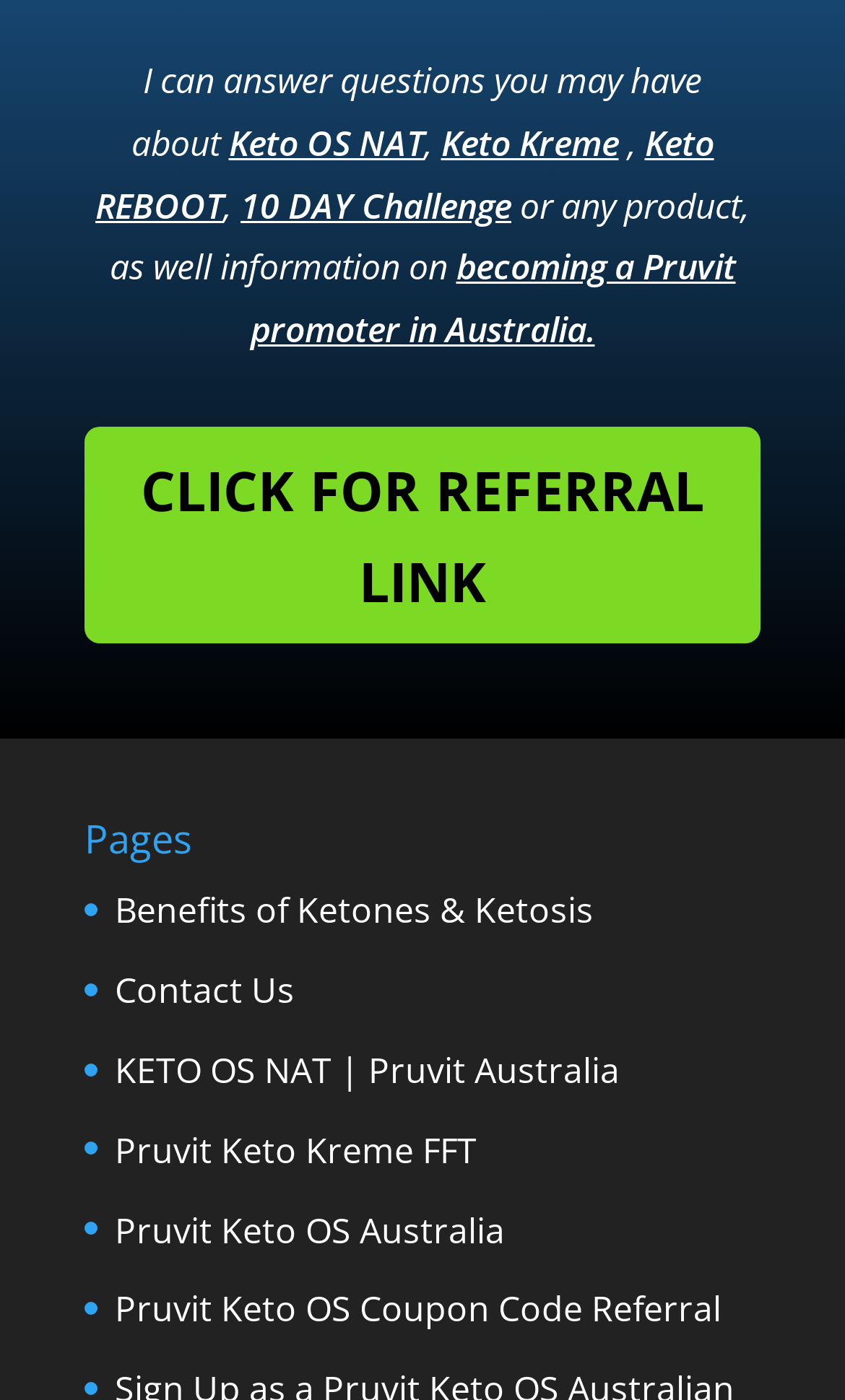What products are mentioned on the webpage?
Based on the image, provide a one-word or brief-phrase response.

Keto OS NAT, Keto Kreme, Keto REBOOT